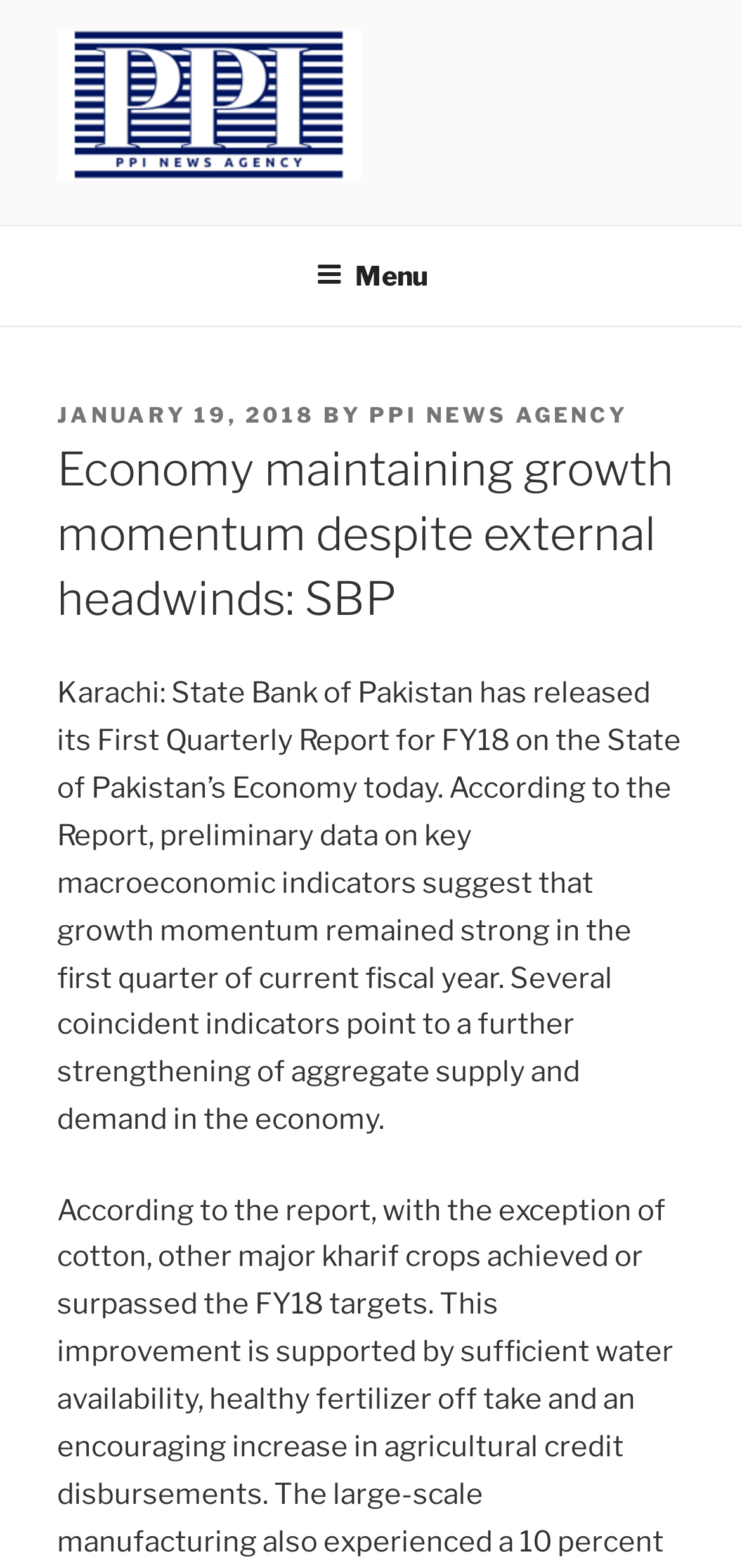Extract the primary heading text from the webpage.

﻿Economy maintaining growth momentum despite external headwinds: SBP